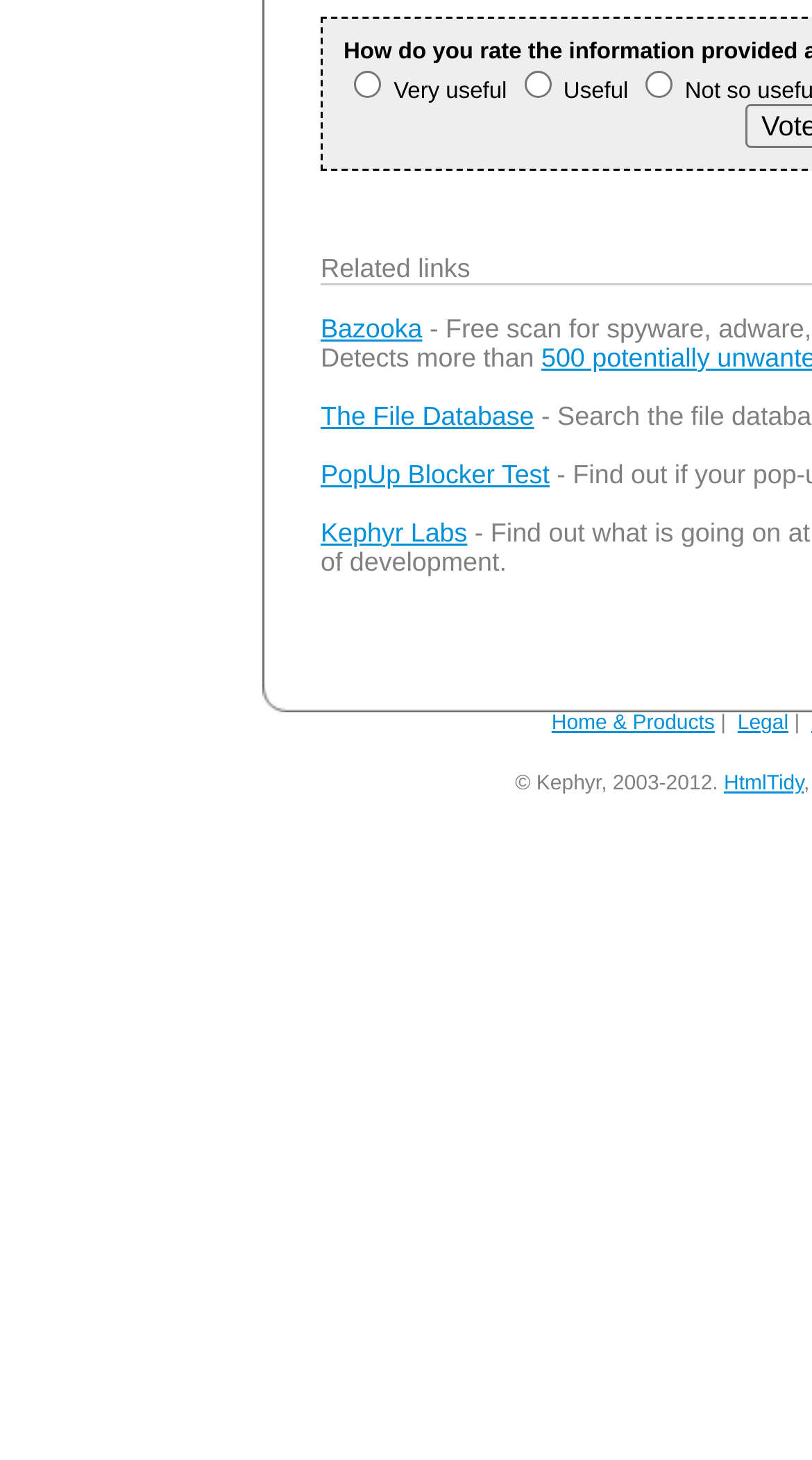How many links are there in the main content area?
Refer to the image and provide a one-word or short phrase answer.

4